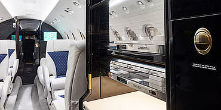Provide a comprehensive description of the image.

The image depicts the luxurious interior of a business jet, showcasing a sophisticated cabin designed for both work and relaxation. In the foreground, the polished black cabinetry contrasts beautifully with the light-colored seating, highlighting an elegant and modern aesthetic. Soft lighting enhances the spacious feel, while large windows allow ample natural light to enter the cabin, promoting a serene atmosphere. This setting is indicative of premium travel comfort, reflecting insights shared by the Head of Interior Solutions on the essentials of cabin design for an enjoyable flying experience.